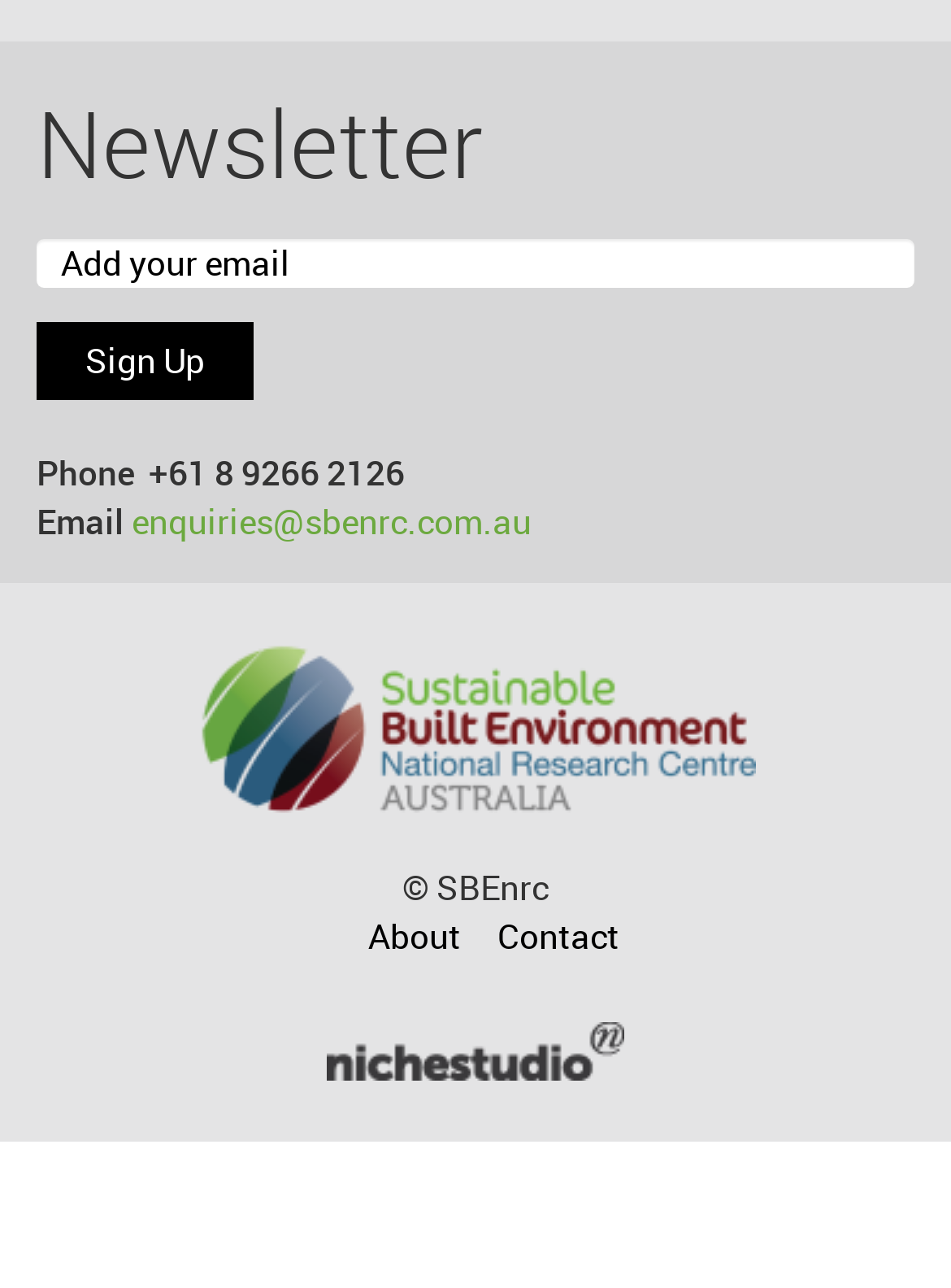Using the description: "enquiries@sbenrc.com.au", identify the bounding box of the corresponding UI element in the screenshot.

[0.138, 0.387, 0.559, 0.423]